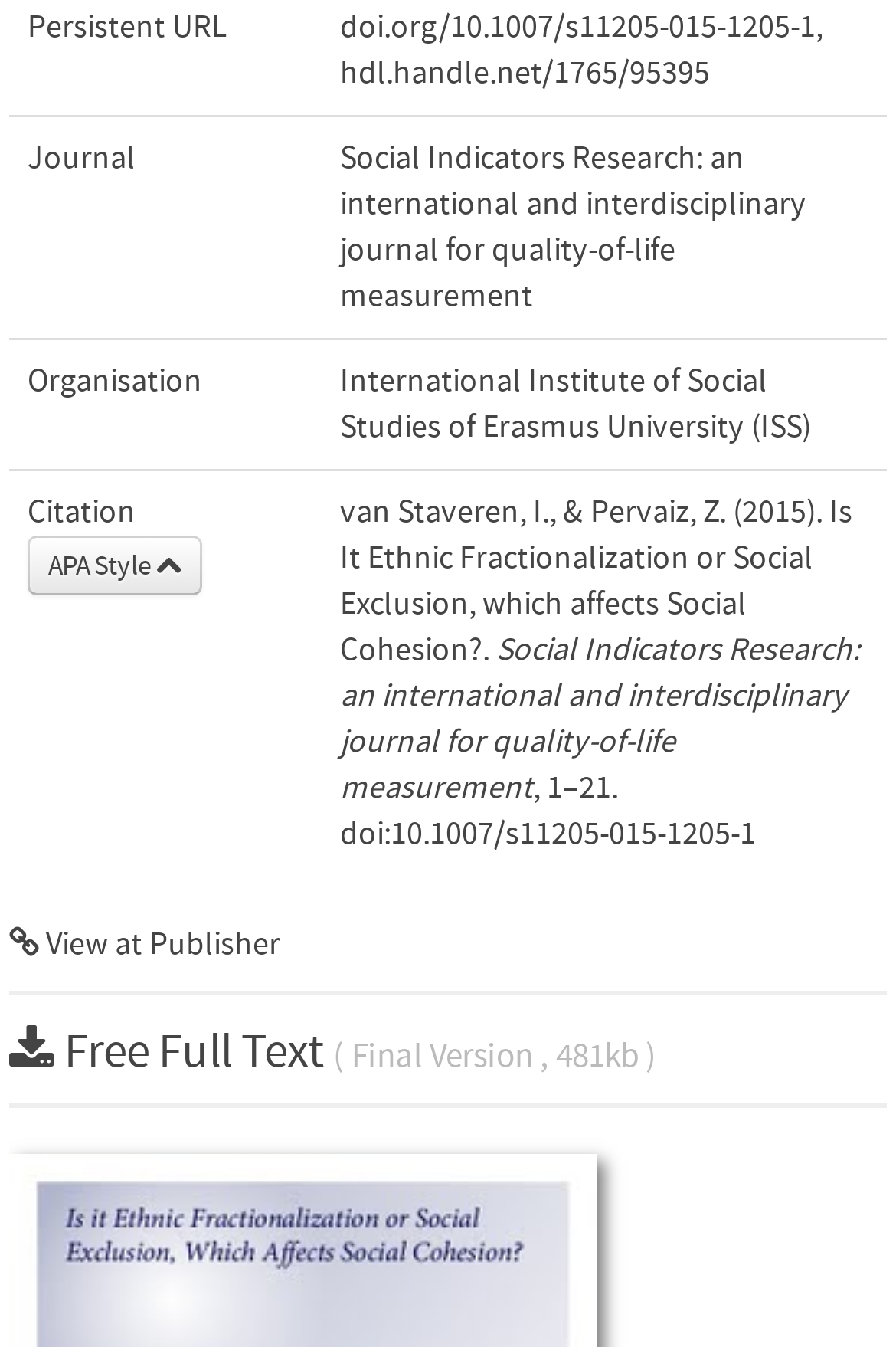Who is the author of the article?
Give a thorough and detailed response to the question.

I found the author information in the gridcell element with the text 'van Staveren, I., & Pervaiz, Z. (2015). Is It Ethnic Fractionalization or Social Exclusion, which affects Social Cohesion?. Social Indicators Research: an international and interdisciplinary journal for quality-of-life measurement, 1–21. doi:10.1007/s11205-015-1205-1' which is a child of the row element with bounding box coordinates [0.01, 0.349, 0.99, 0.651].